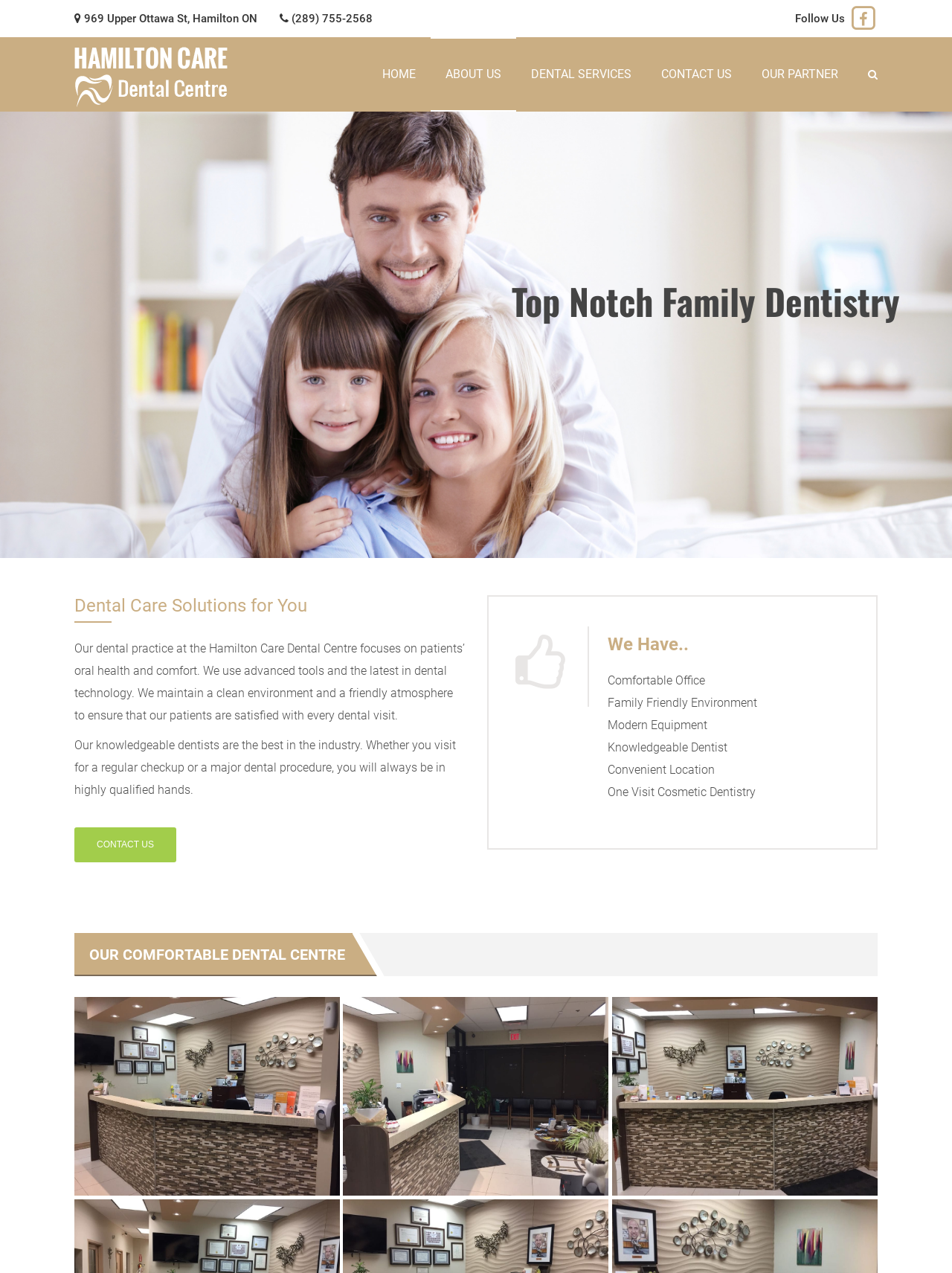Using the provided element description: "parent_node: Follow Us", identify the bounding box coordinates. The coordinates should be four floats between 0 and 1 in the order [left, top, right, bottom].

[0.891, 0.009, 0.922, 0.02]